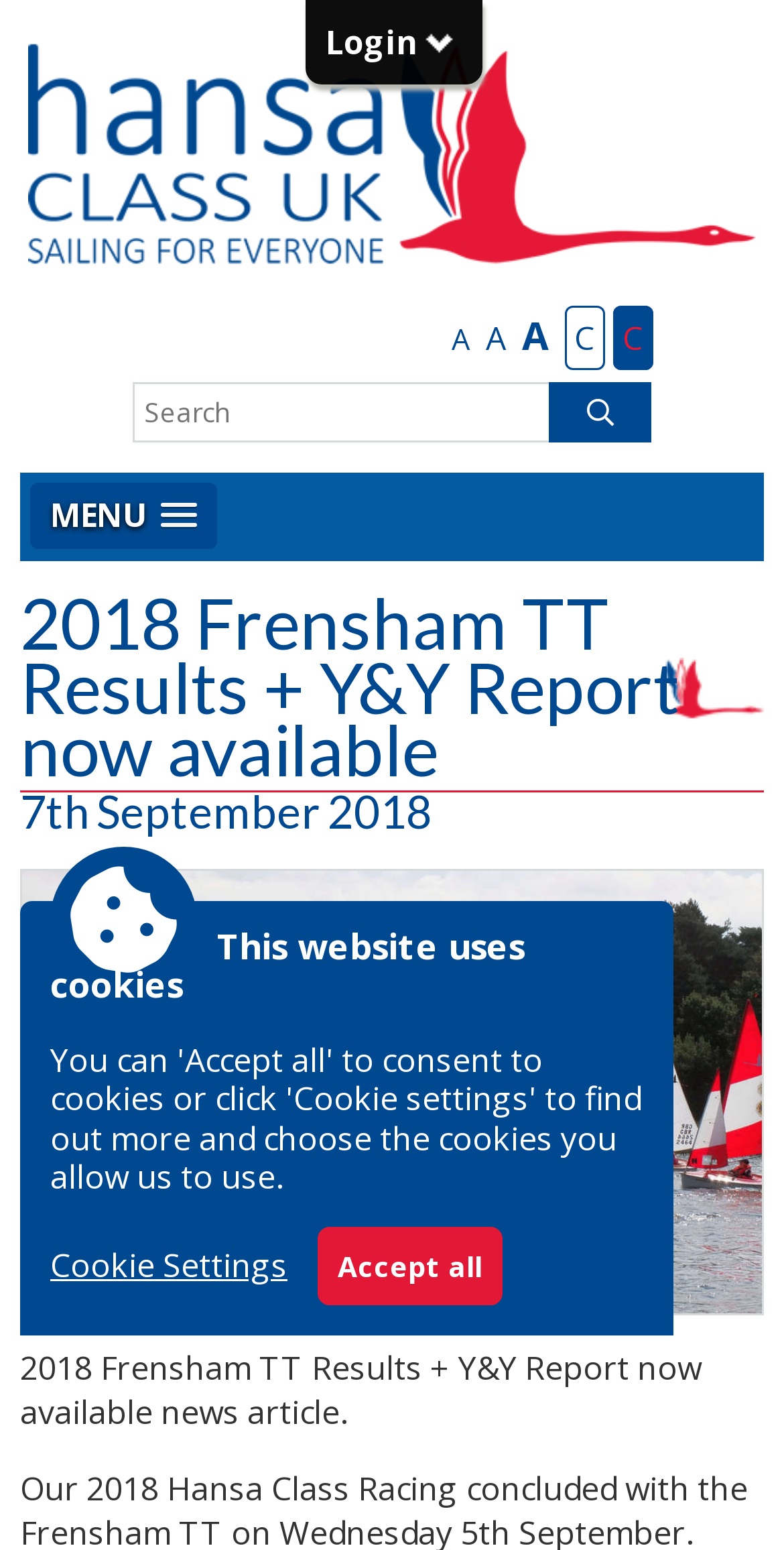Determine which piece of text is the heading of the webpage and provide it.

2018 Frensham TT Results + Y&Y Report now available